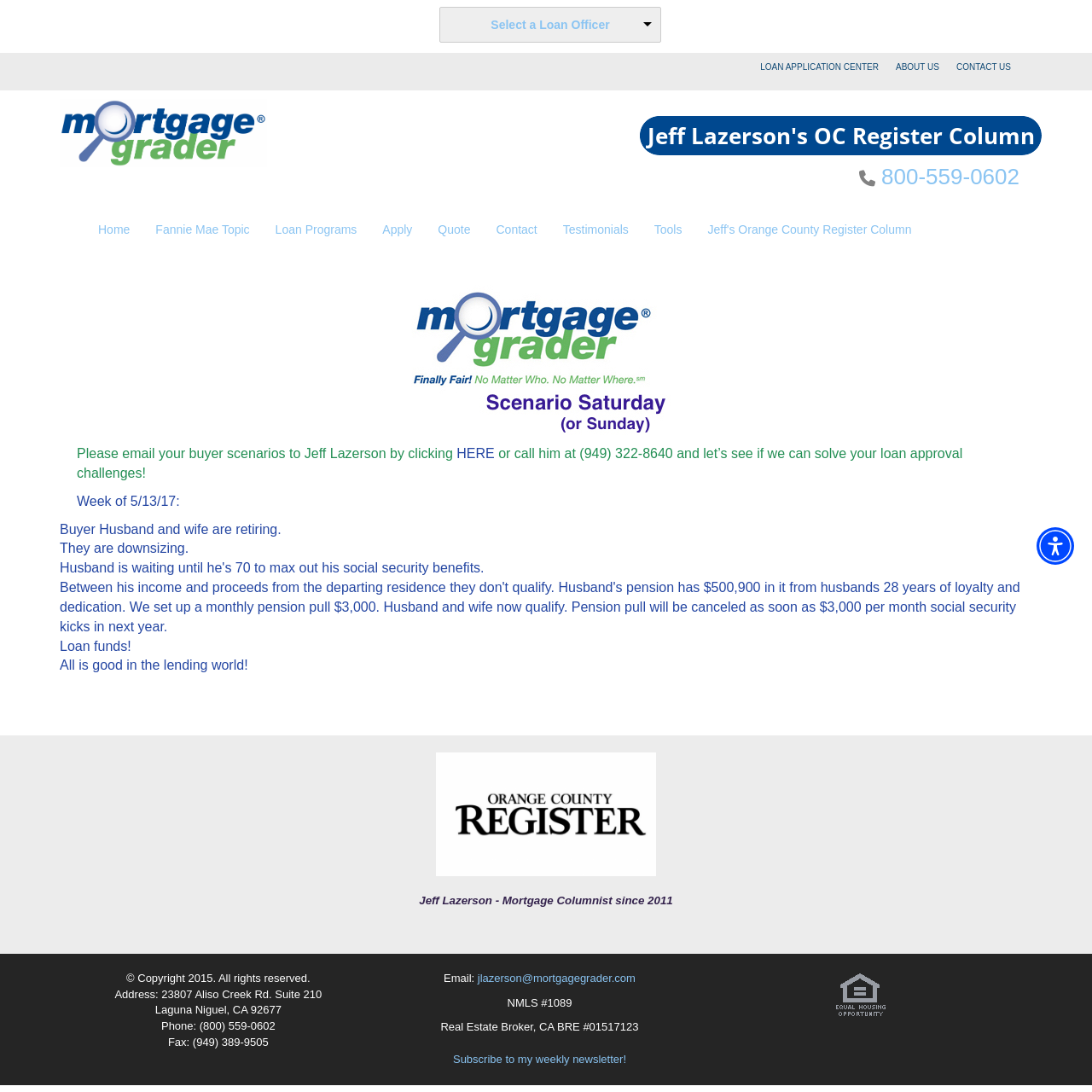Can you give a detailed response to the following question using the information from the image? What is the topic of Jeff Lazerson's column?

I inferred this by seeing the title 'Jeff Lazerson - Mortgage Columnist since 2011' and also the context of the webpage which is about mortgages and home loans.